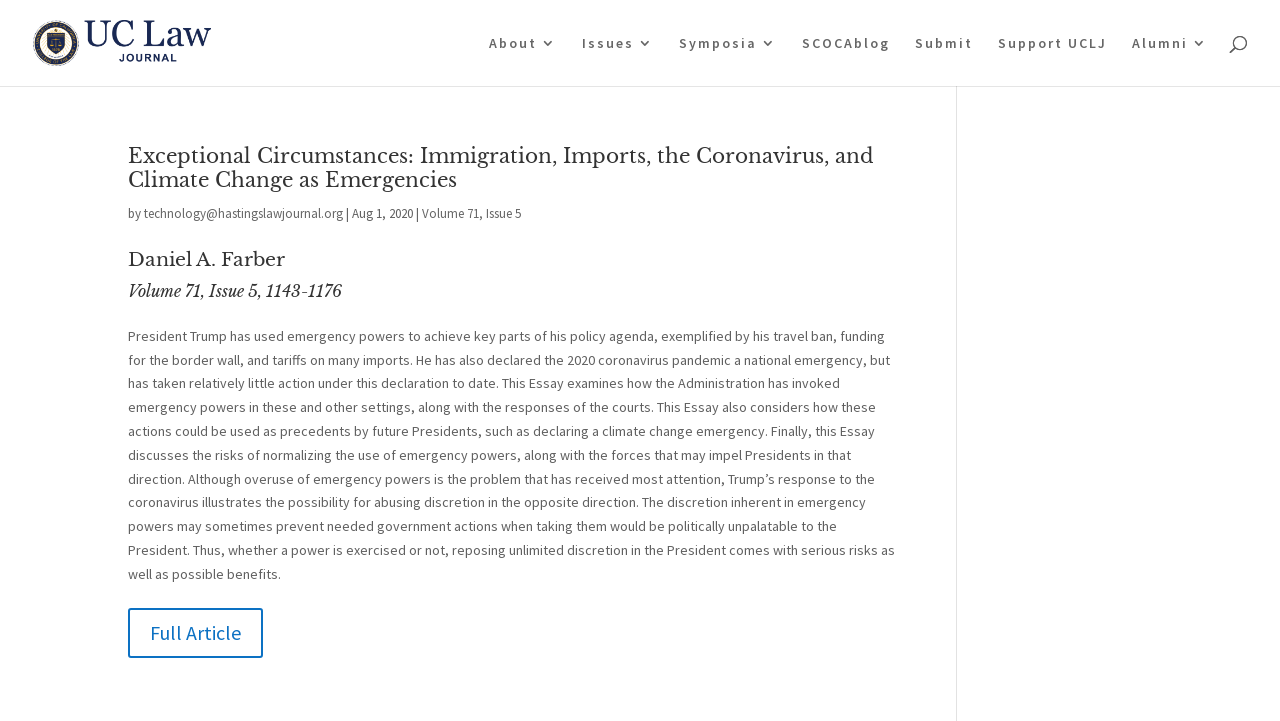Locate the bounding box coordinates of the clickable region to complete the following instruction: "Visit UC Law Journal homepage."

[0.026, 0.046, 0.151, 0.07]